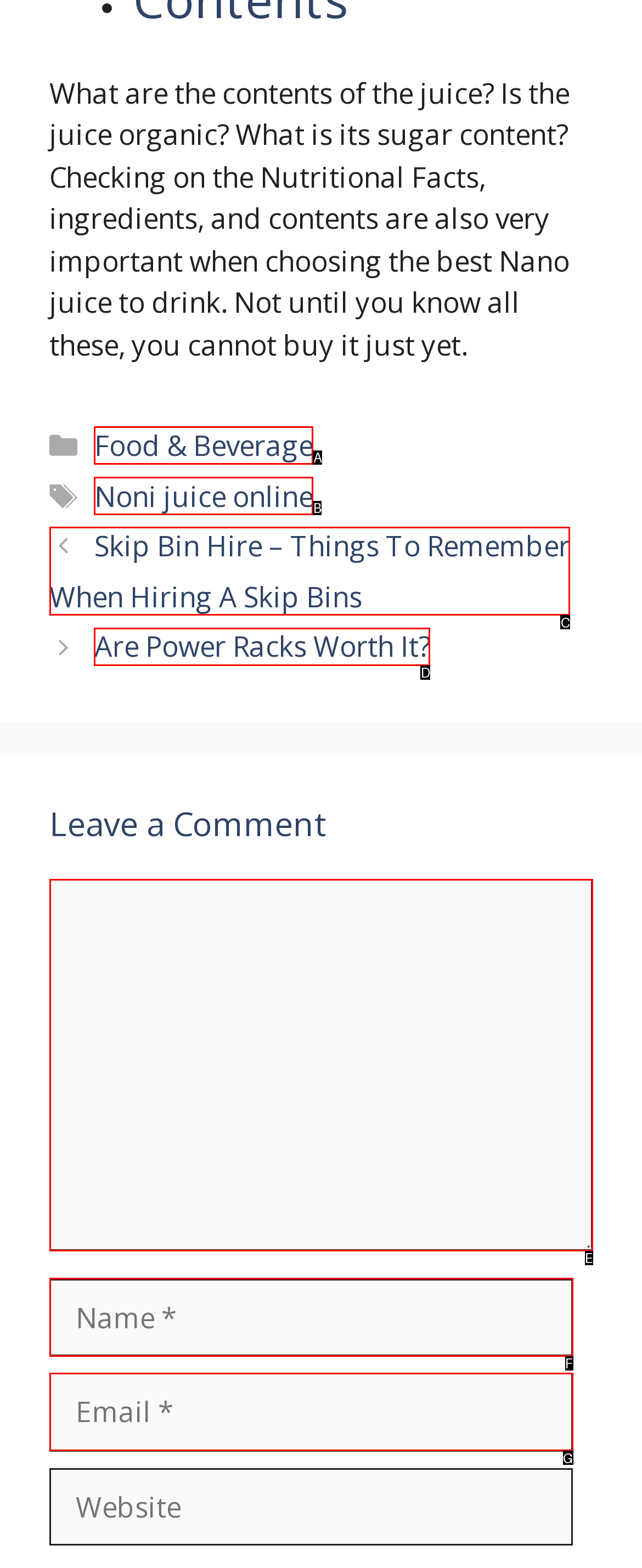Identify the matching UI element based on the description: parent_node: Comment name="email" placeholder="Email *"
Reply with the letter from the available choices.

G